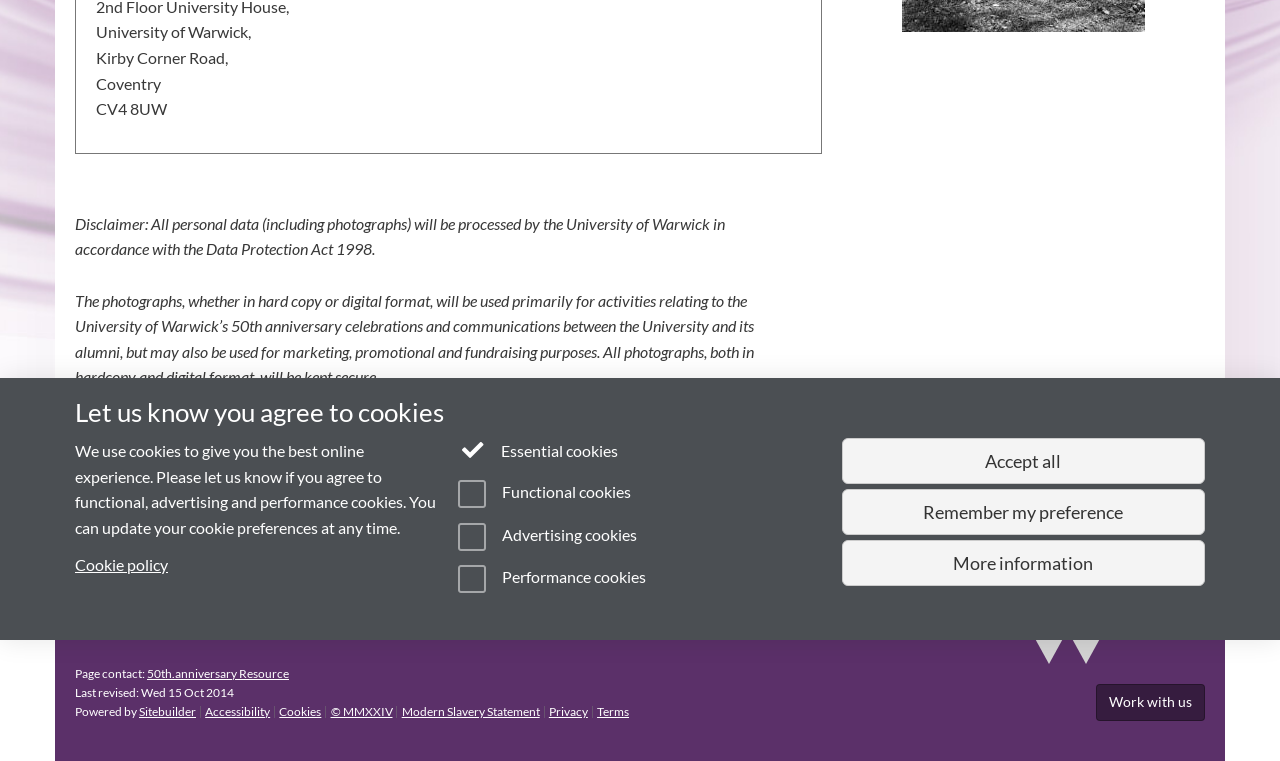Locate the bounding box of the UI element based on this description: "Sitebuilder". Provide four float numbers between 0 and 1 as [left, top, right, bottom].

[0.109, 0.925, 0.153, 0.944]